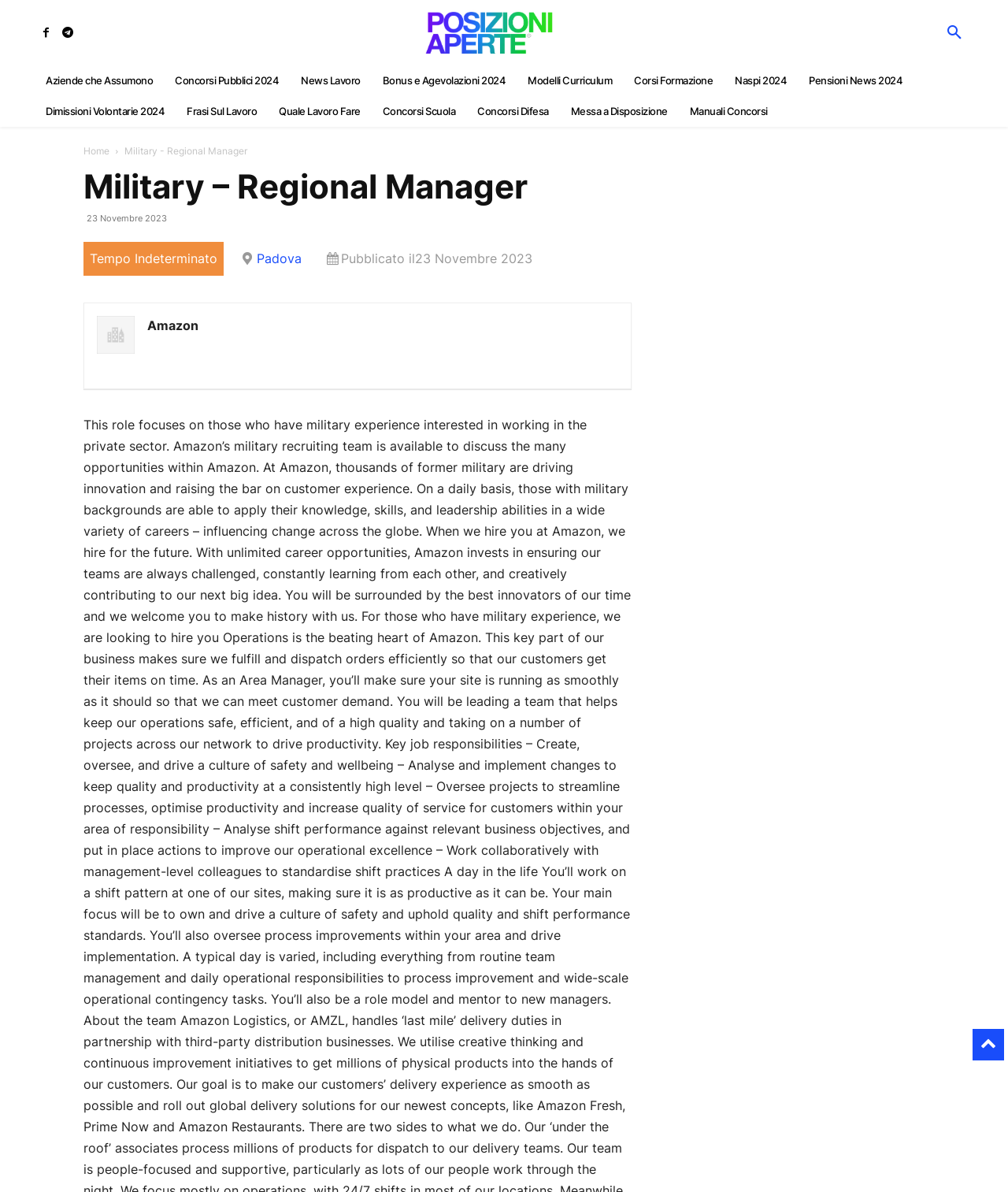Specify the bounding box coordinates of the region I need to click to perform the following instruction: "Click the 'Search' button". The coordinates must be four float numbers in the range of 0 to 1, i.e., [left, top, right, bottom].

[0.928, 0.012, 0.966, 0.043]